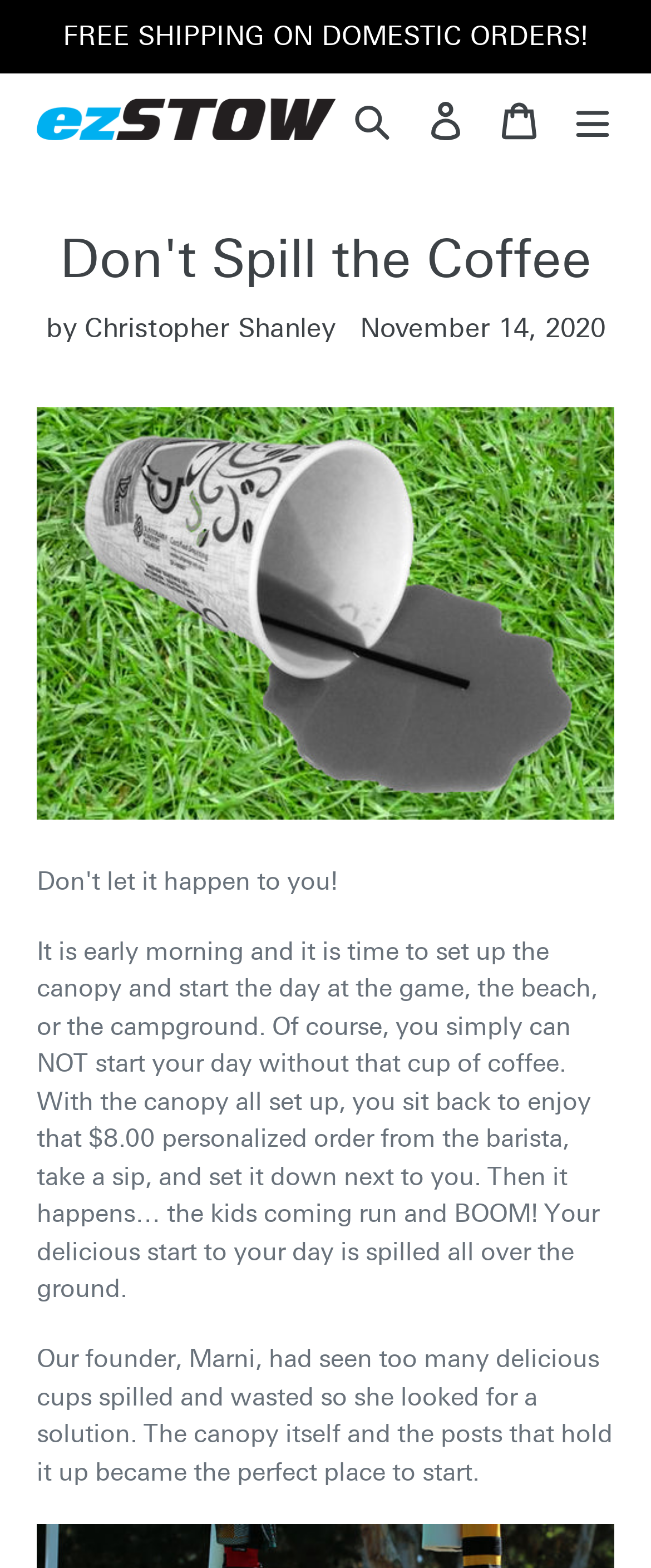Please provide a short answer using a single word or phrase for the question:
How many navigation links are at the top?

4